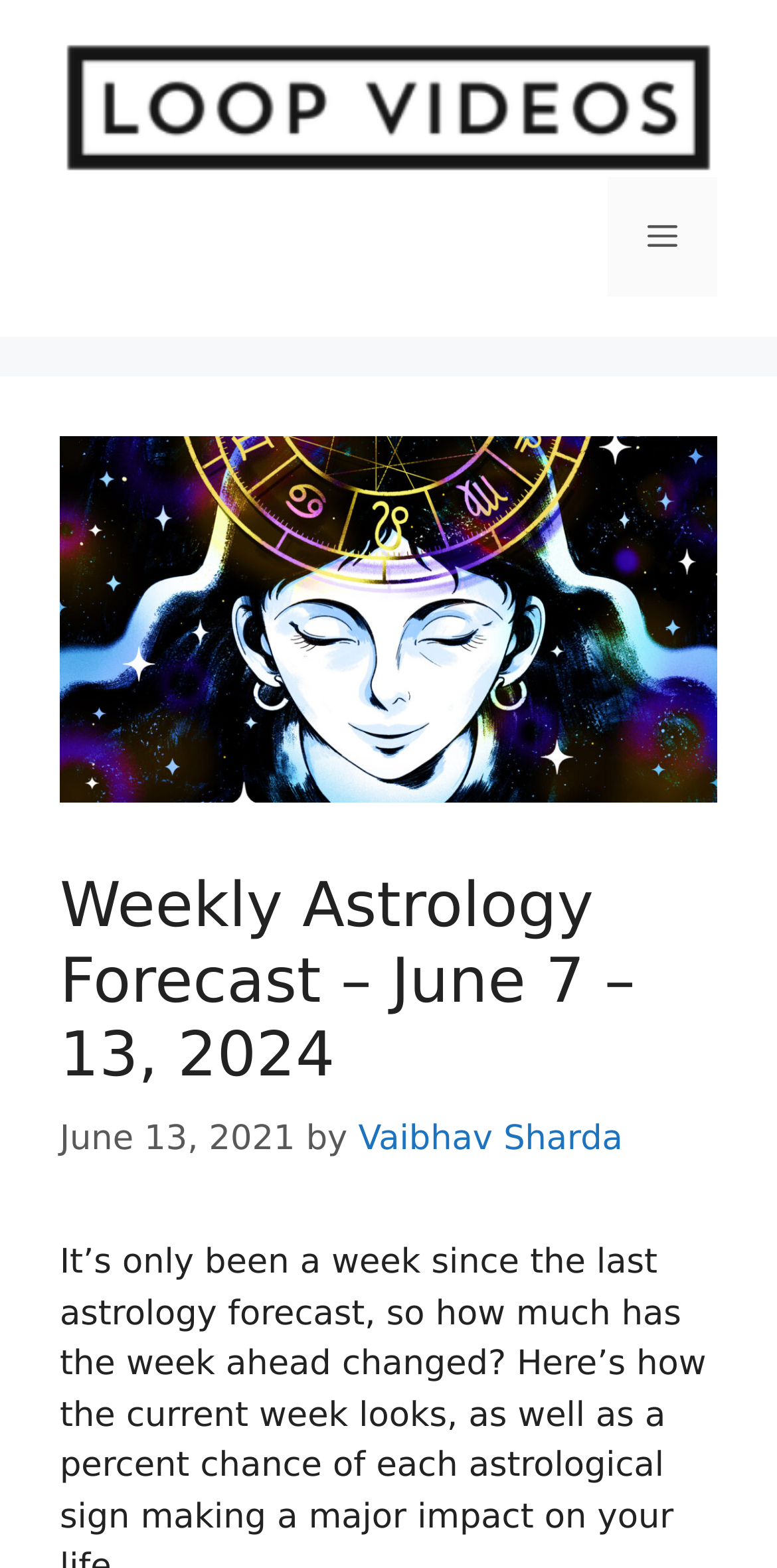Refer to the image and offer a detailed explanation in response to the question: Who is the author of the astrology forecast?

I identified the author of the astrology forecast by looking at the link element that contains the text 'Vaibhav Sharda', which is located near the date of the forecast.